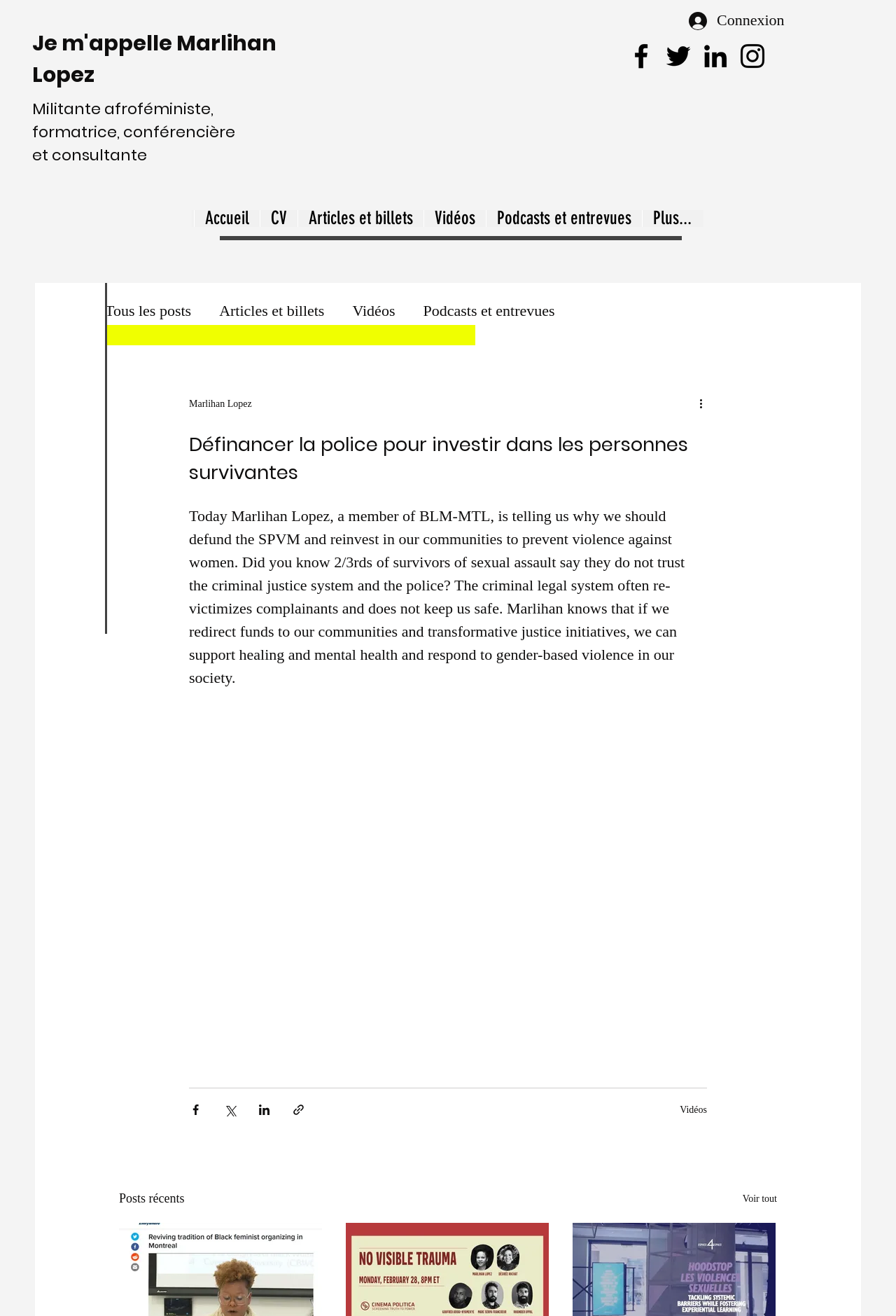Show the bounding box coordinates for the element that needs to be clicked to execute the following instruction: "Go to the homepage". Provide the coordinates in the form of four float numbers between 0 and 1, i.e., [left, top, right, bottom].

[0.216, 0.16, 0.289, 0.172]